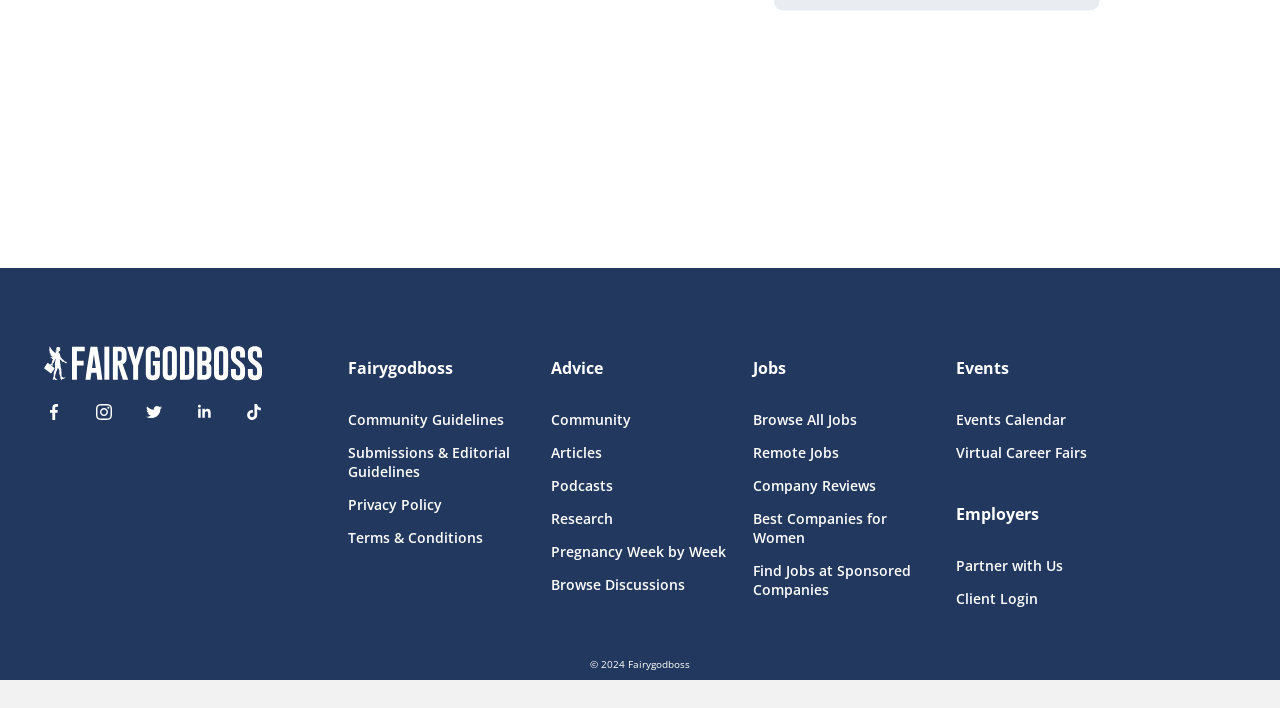Provide the bounding box coordinates for the UI element that is described as: "Check out Fairygodboss on Linkedin".

[0.144, 0.554, 0.175, 0.61]